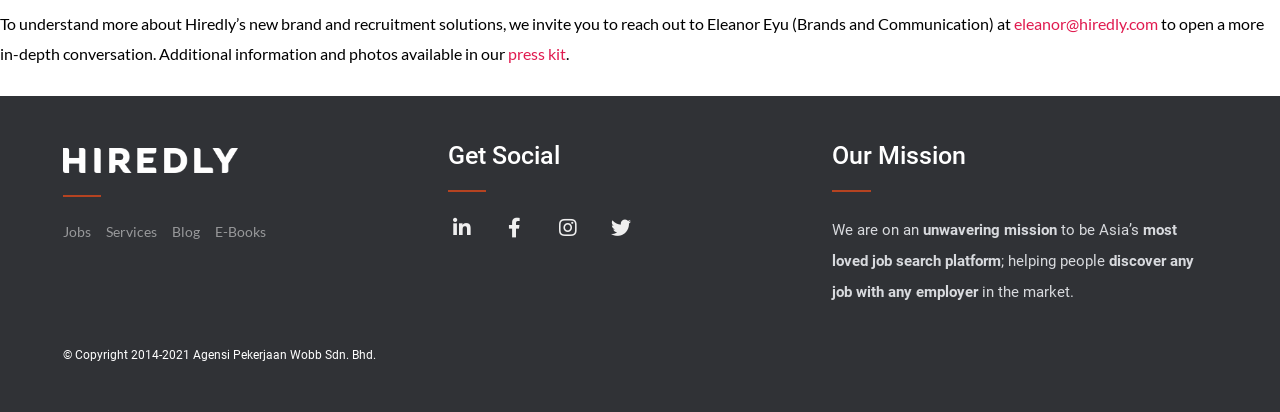Please pinpoint the bounding box coordinates for the region I should click to adhere to this instruction: "View press kit".

[0.397, 0.106, 0.442, 0.152]